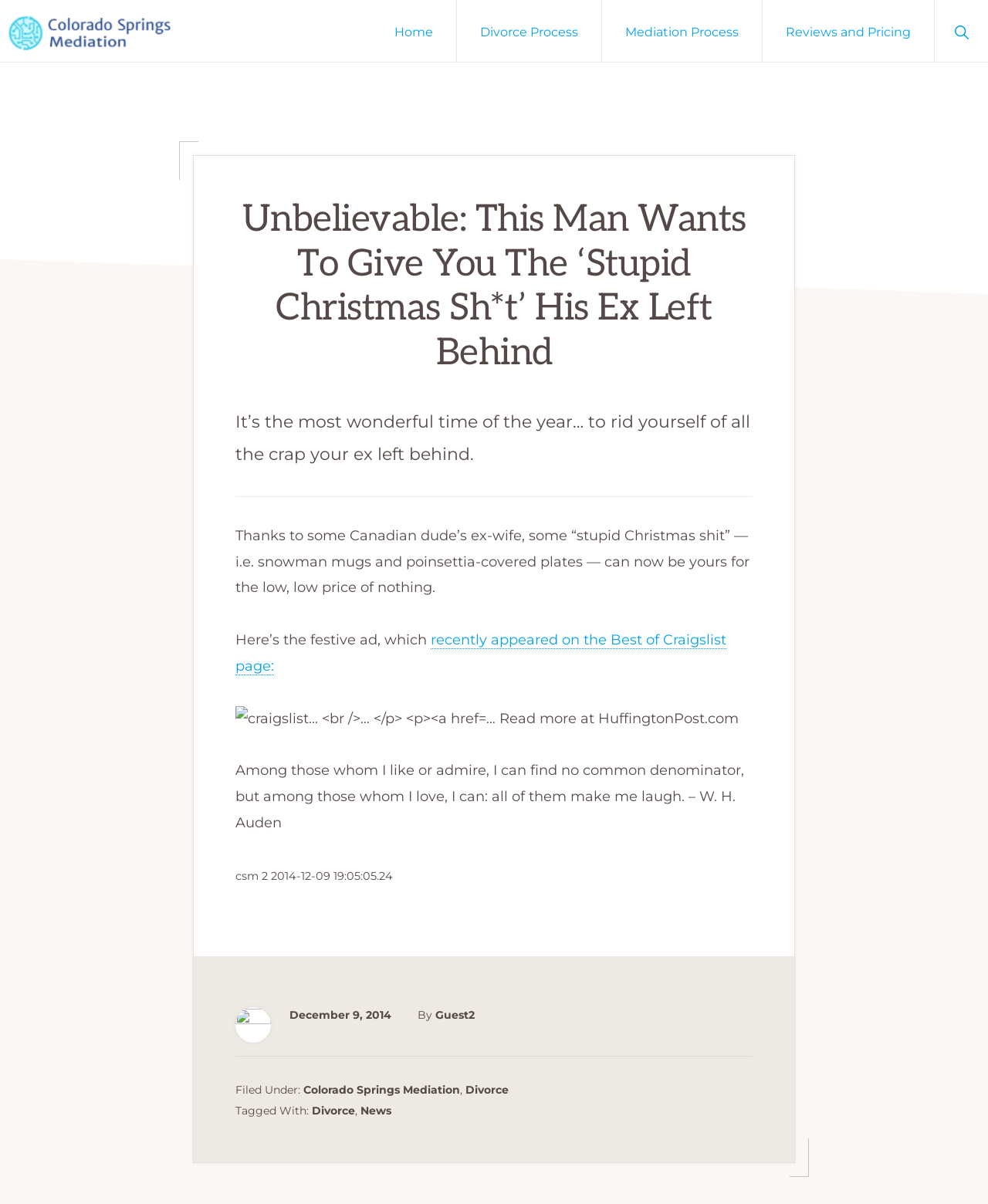Given the description of a UI element: "Show Search", identify the bounding box coordinates of the matching element in the webpage screenshot.

[0.946, 0.0, 1.0, 0.051]